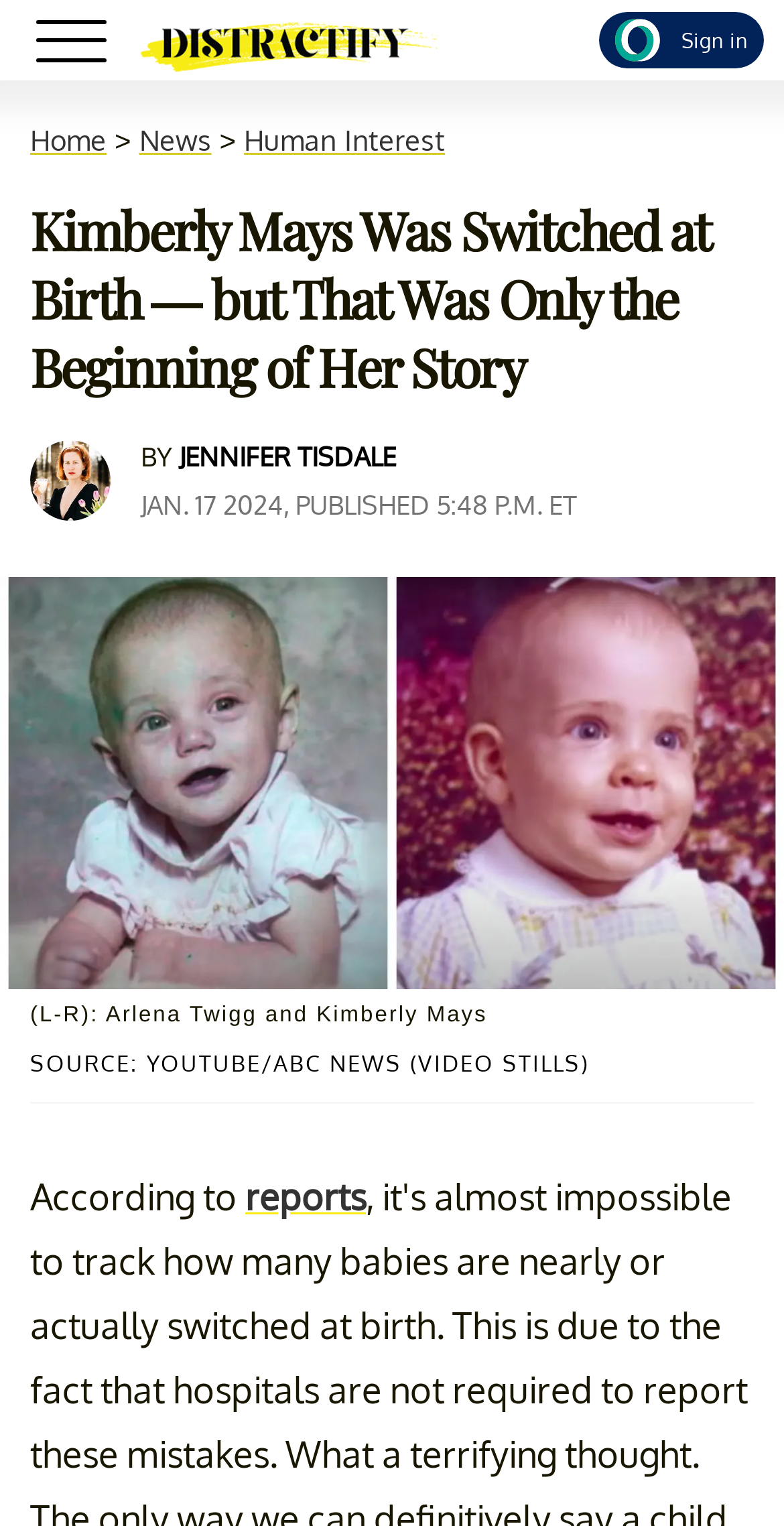Examine the image and give a thorough answer to the following question:
What is the name of the website?

I found the name of the website by looking at the top-left corner of the page, where it says 'Distractify'.